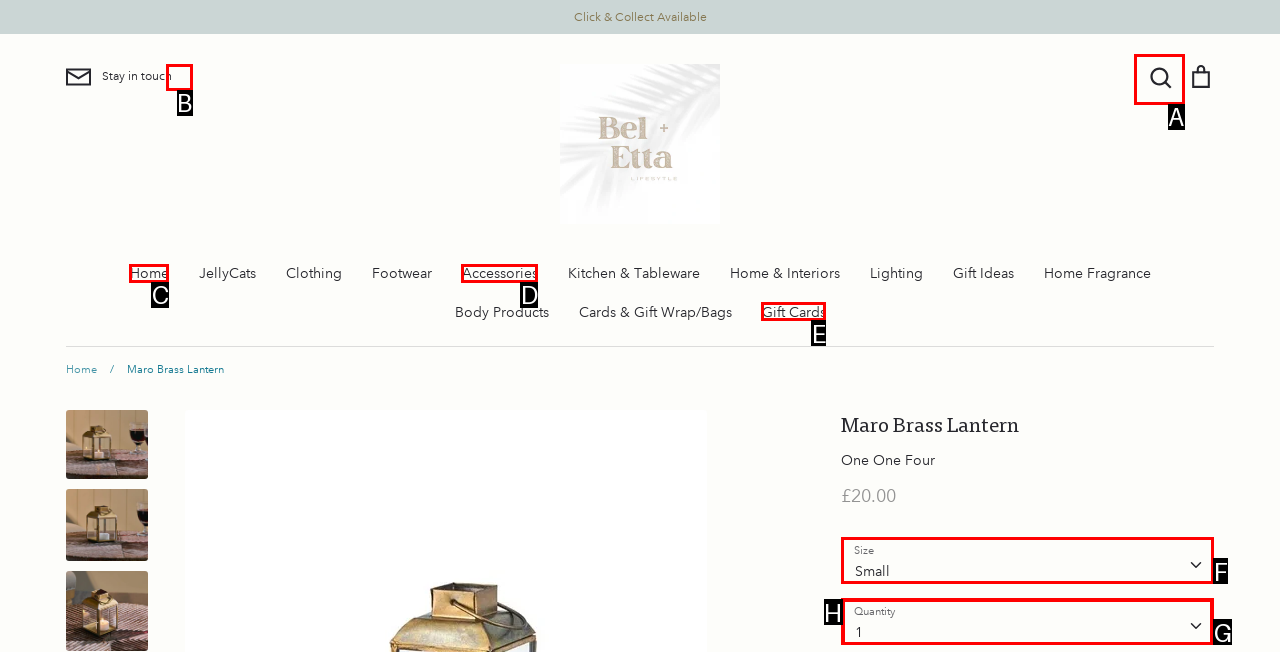Choose the option that best matches the element: Gift Cards
Respond with the letter of the correct option.

E